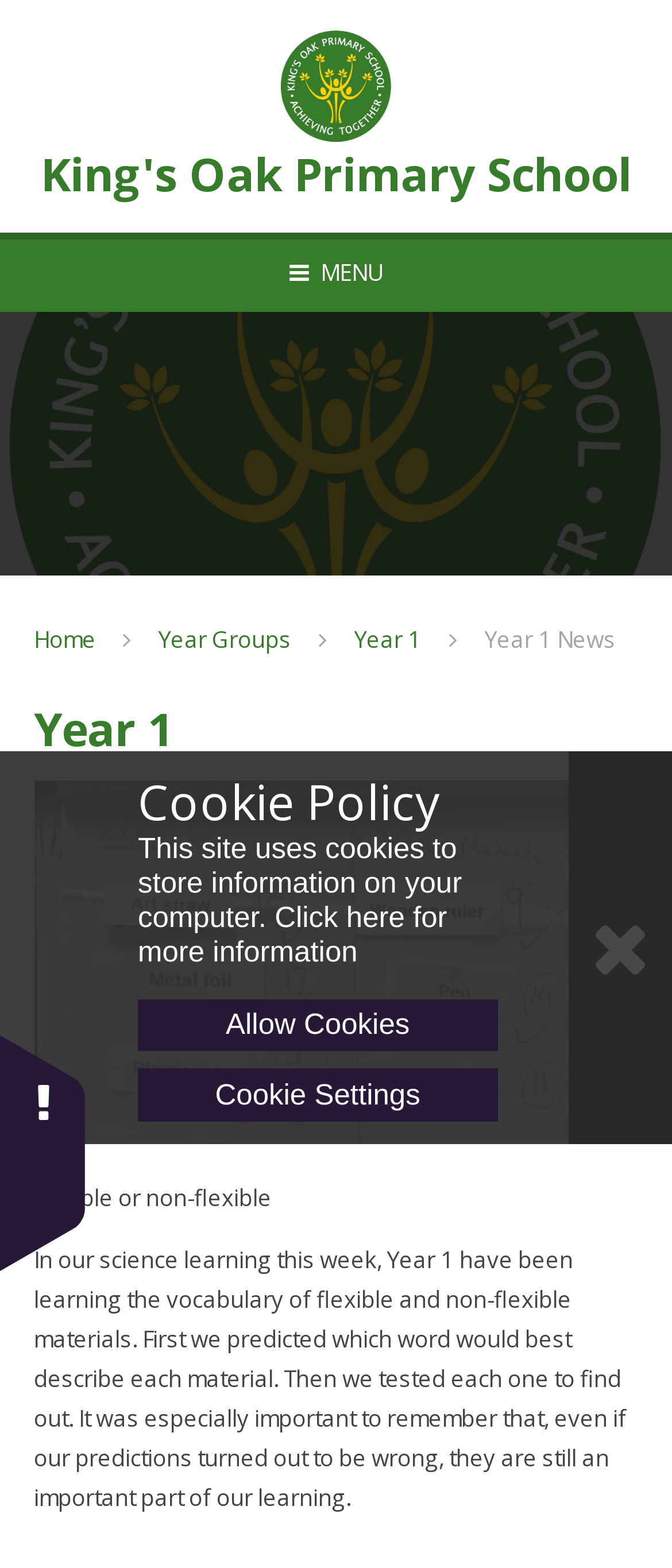What is the name of the school?
Answer the question in a detailed and comprehensive manner.

The name of the school can be found in the logo image and the heading element at the top of the page, which says 'King's Oak Primary School'.